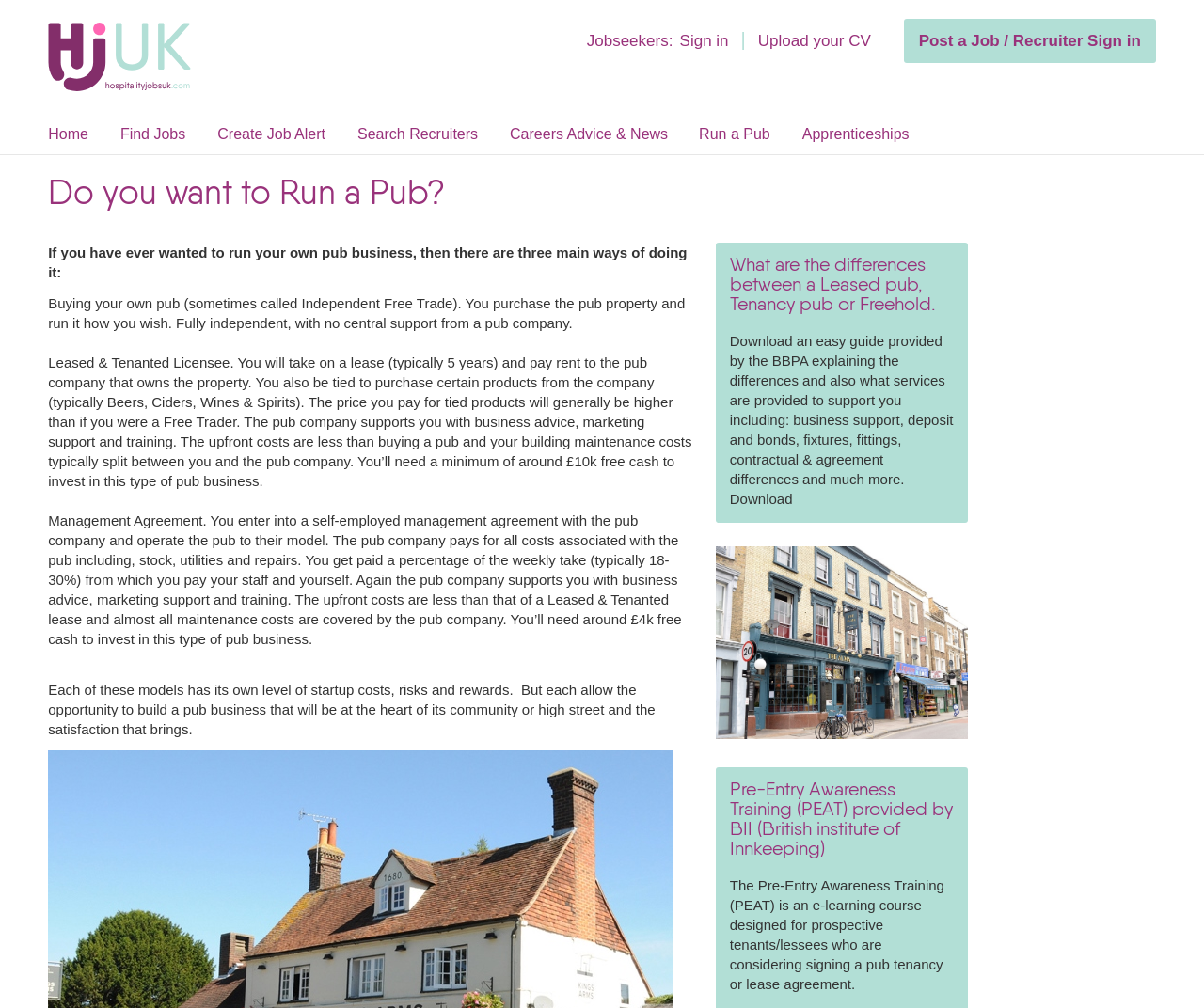Please provide a brief answer to the following inquiry using a single word or phrase:
What is the percentage of the weekly take that you get paid in a Management Agreement?

18-30%